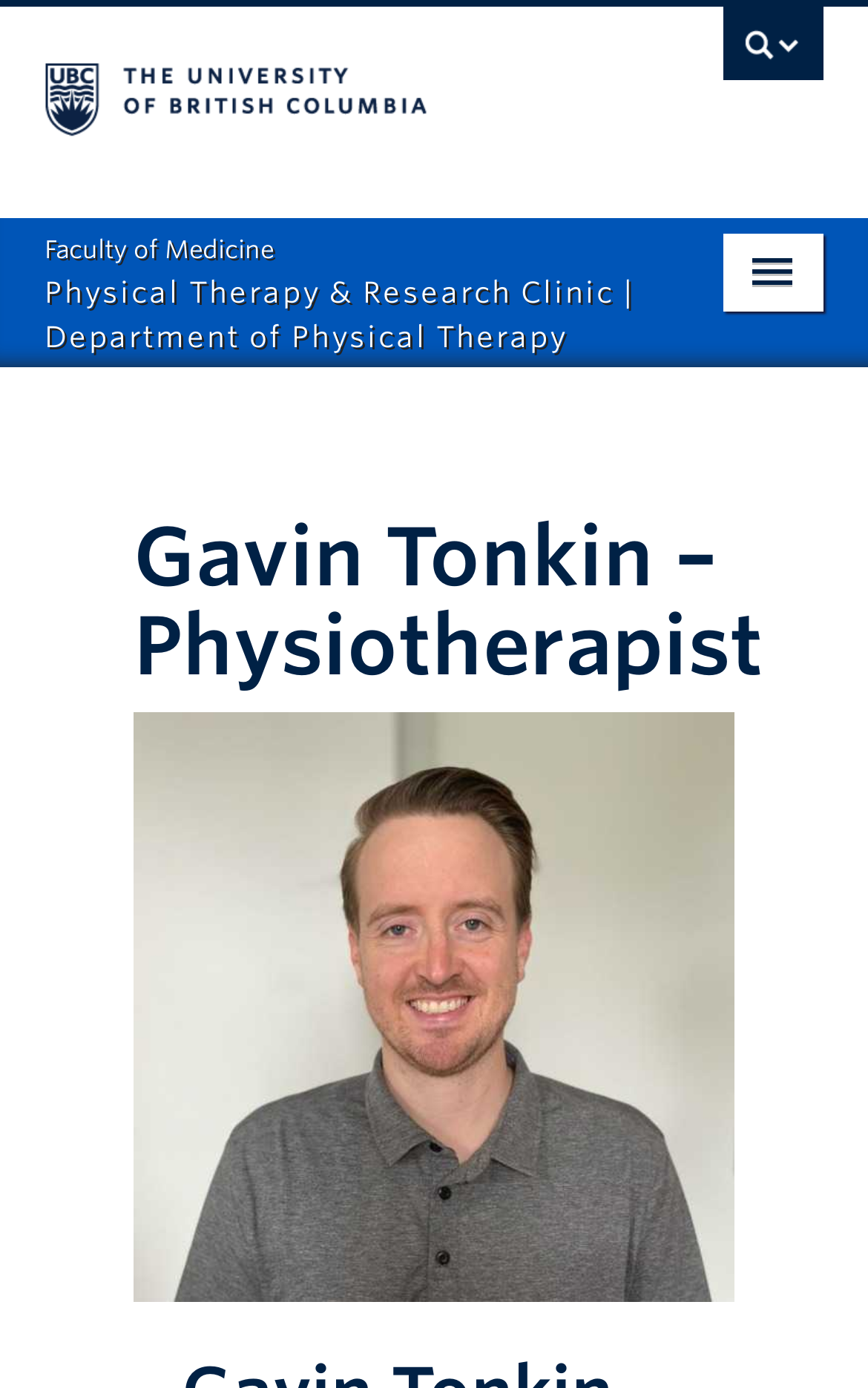Please determine the headline of the webpage and provide its content.

Gavin Tonkin – Physiotherapist